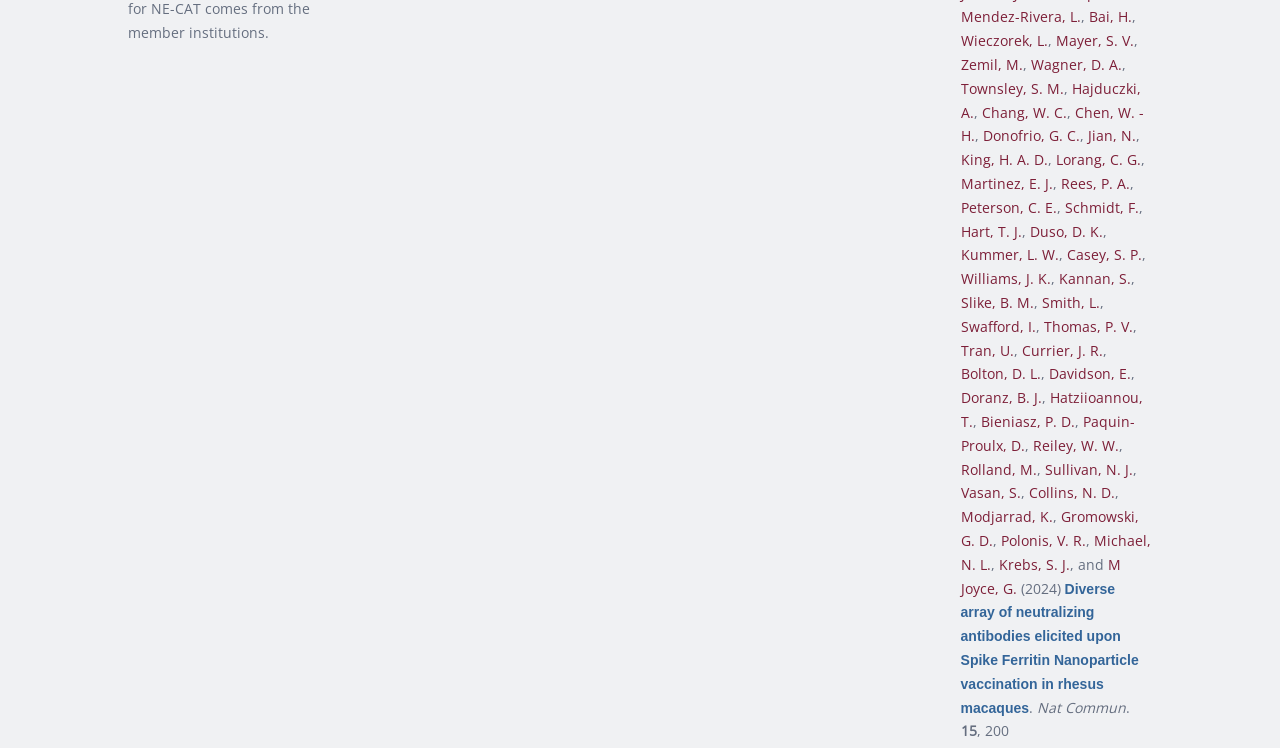Find the bounding box coordinates of the clickable element required to execute the following instruction: "Check the publication information of Nat Commun". Provide the coordinates as four float numbers between 0 and 1, i.e., [left, top, right, bottom].

[0.81, 0.933, 0.88, 0.958]